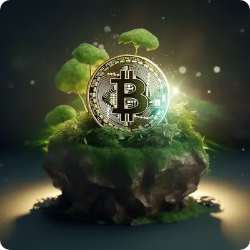Based on what you see in the screenshot, provide a thorough answer to this question: What is the island covered in?

The small, lush island is covered in vibrant green moss and tiny trees, which adds to the overall sense of magic and optimism in the image.